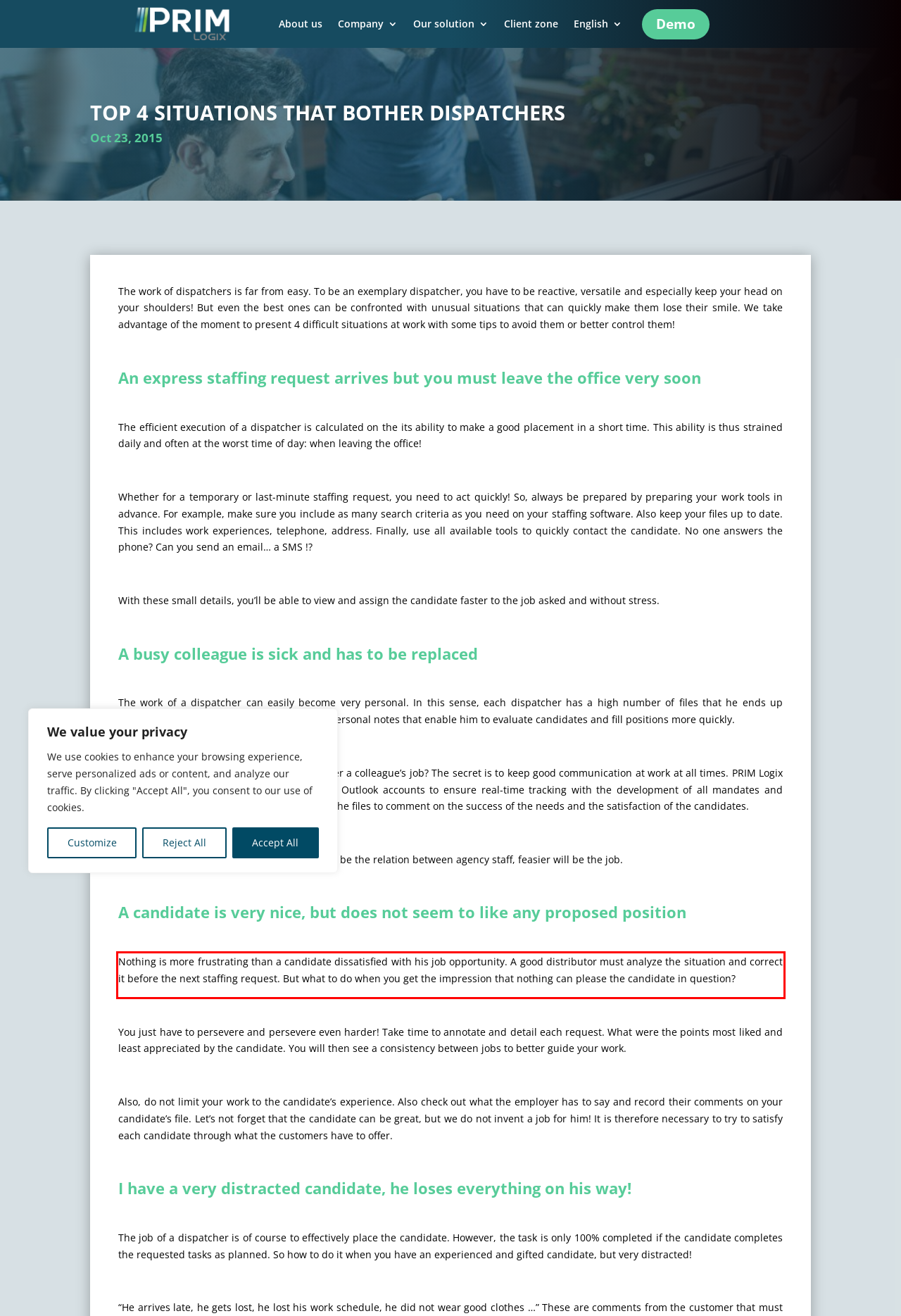From the screenshot of the webpage, locate the red bounding box and extract the text contained within that area.

Nothing is more frustrating than a candidate dissatisfied with his job opportunity. A good distributor must analyze the situation and correct it before the next staffing request. But what to do when you get the impression that nothing can please the candidate in question?